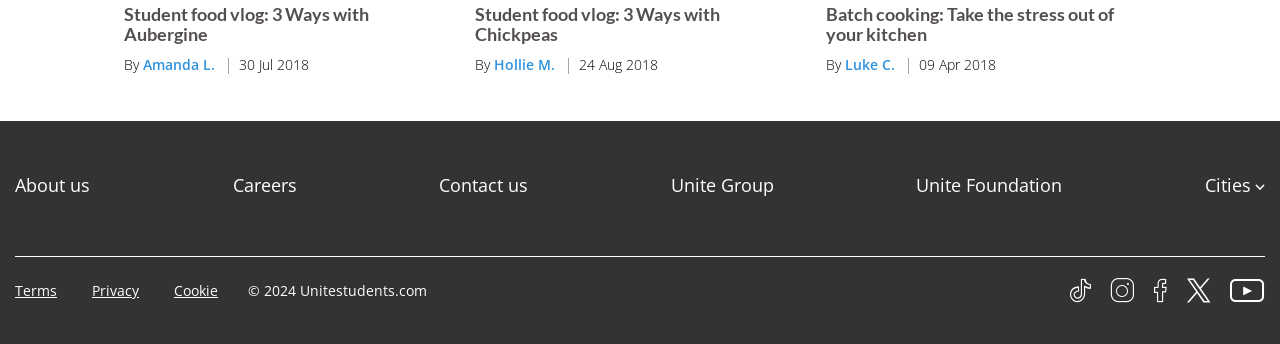Identify the bounding box coordinates for the element you need to click to achieve the following task: "View 'Terms'". The coordinates must be four float values ranging from 0 to 1, formatted as [left, top, right, bottom].

[0.012, 0.818, 0.045, 0.873]